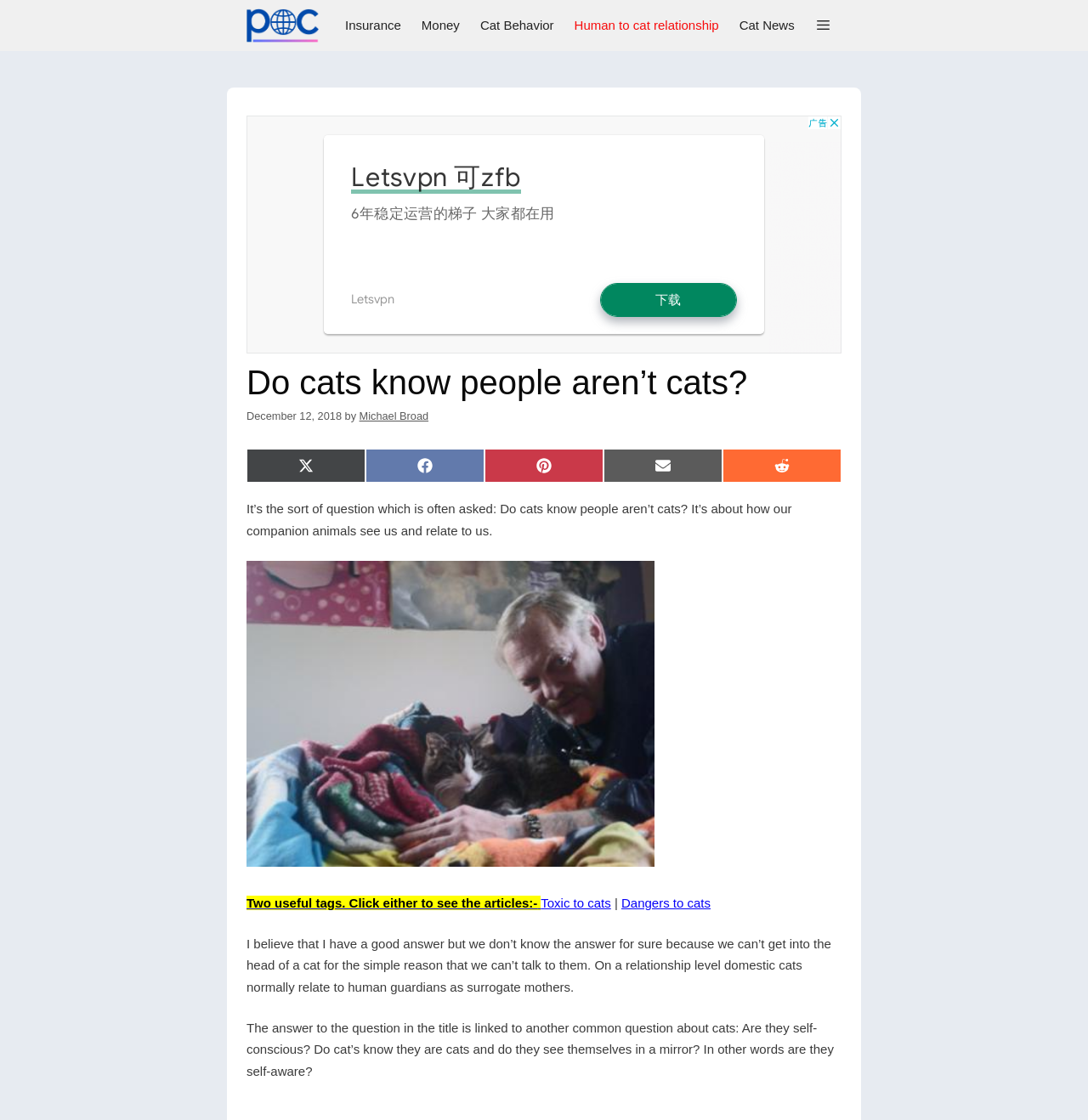Identify the bounding box coordinates for the element you need to click to achieve the following task: "Click on the 'Michael Broad' link". The coordinates must be four float values ranging from 0 to 1, formatted as [left, top, right, bottom].

[0.33, 0.366, 0.394, 0.377]